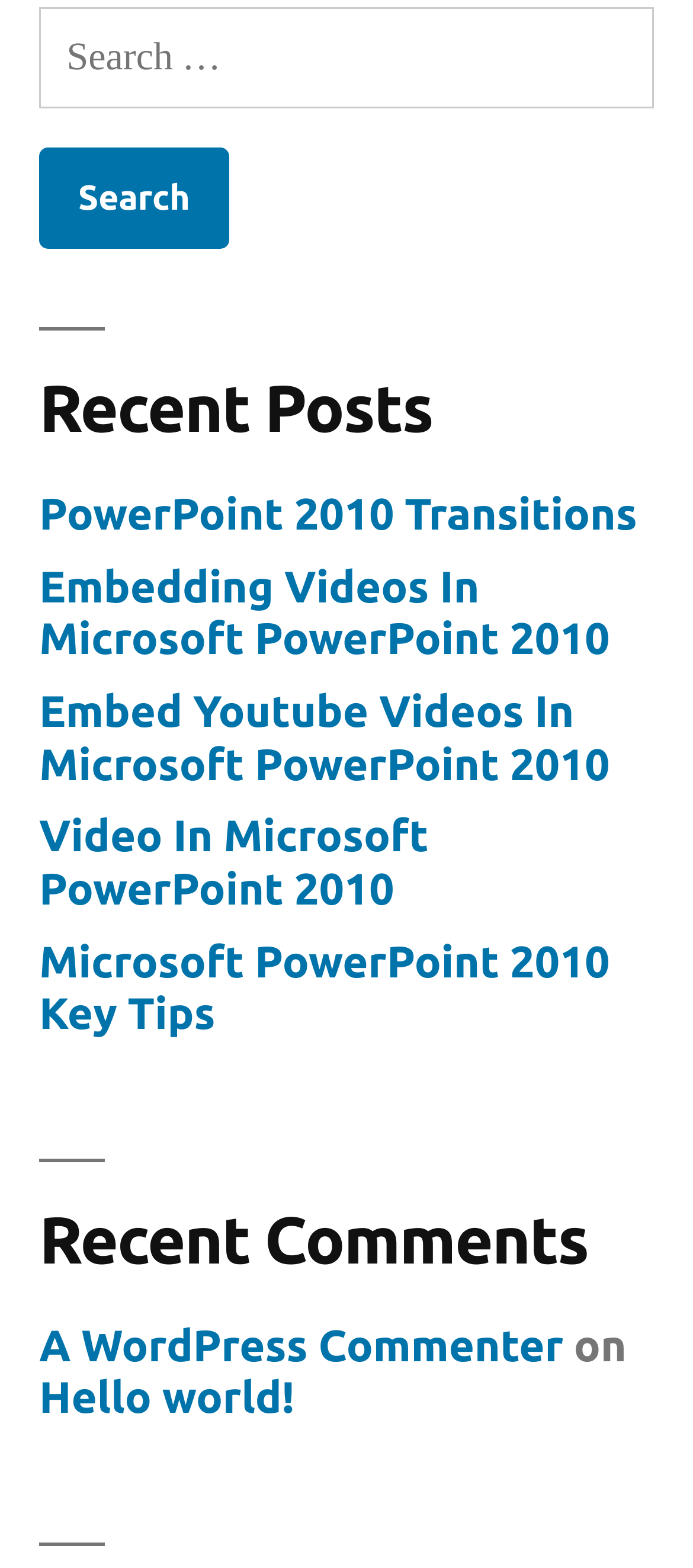Locate the bounding box coordinates of the clickable area needed to fulfill the instruction: "Search for something".

[0.056, 0.005, 0.944, 0.159]